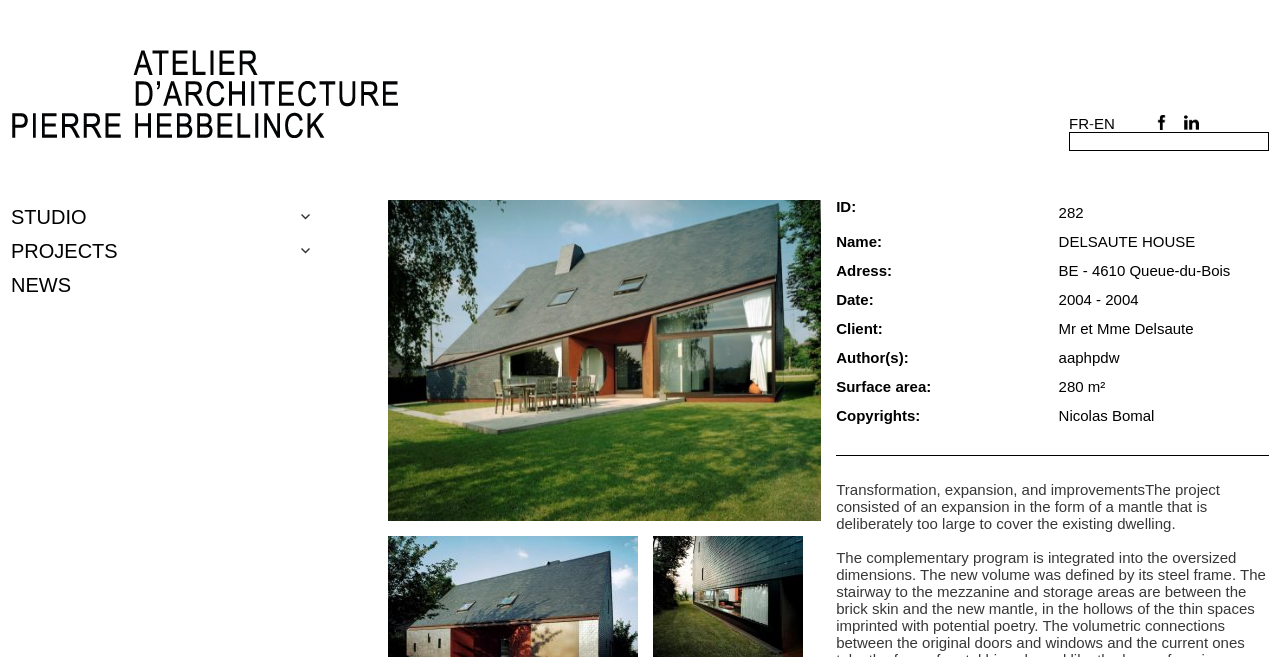Based on the image, provide a detailed response to the question:
What is the description of the project?

The description of the project is determined by the static text 'Transformation, expansion, and improvementsThe project consisted of an expansion in the form of a mantle that is deliberately too large to cover the existing dwelling.' which is located below the layout table.